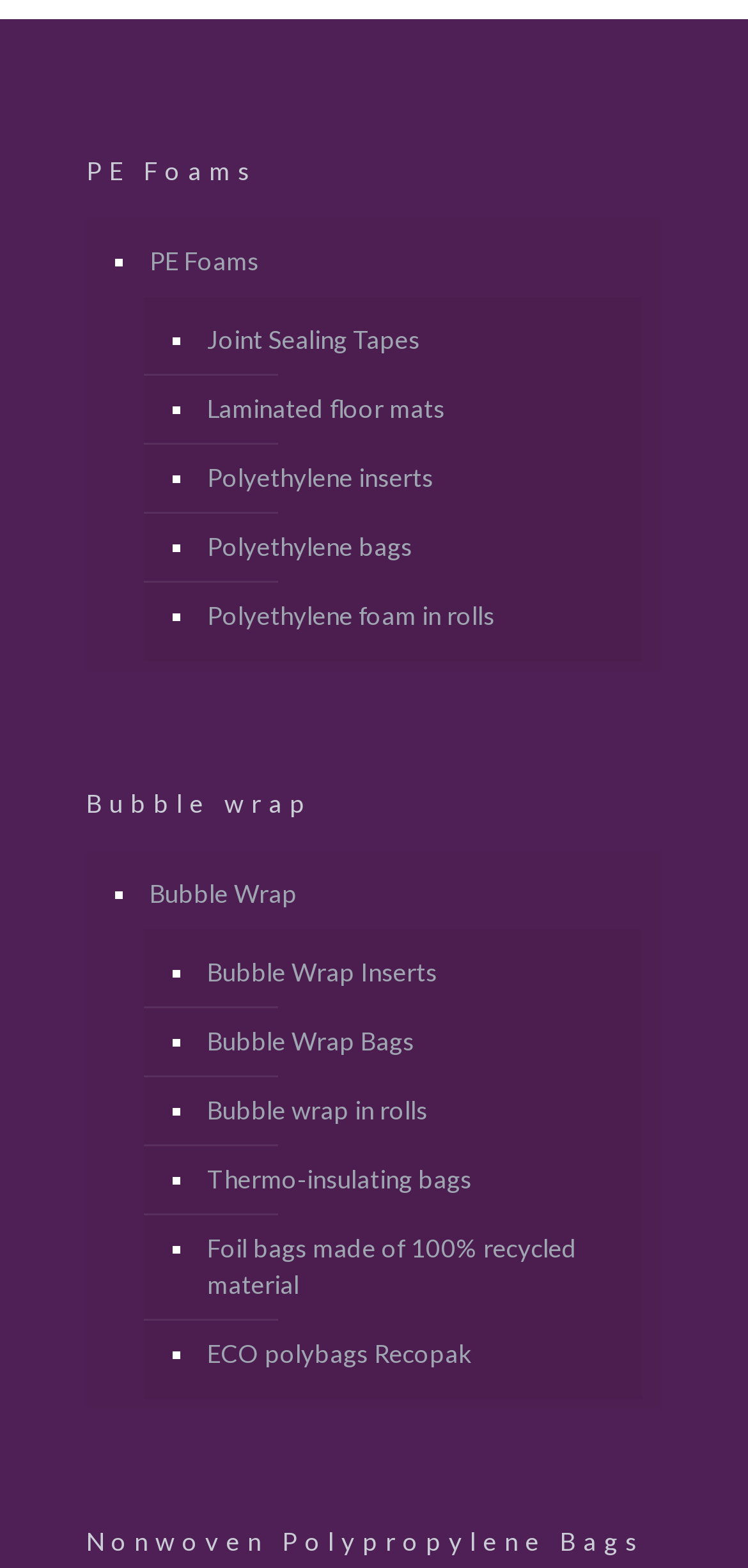What is the purpose of the '■' symbol?
Refer to the image and provide a one-word or short phrase answer.

List marker